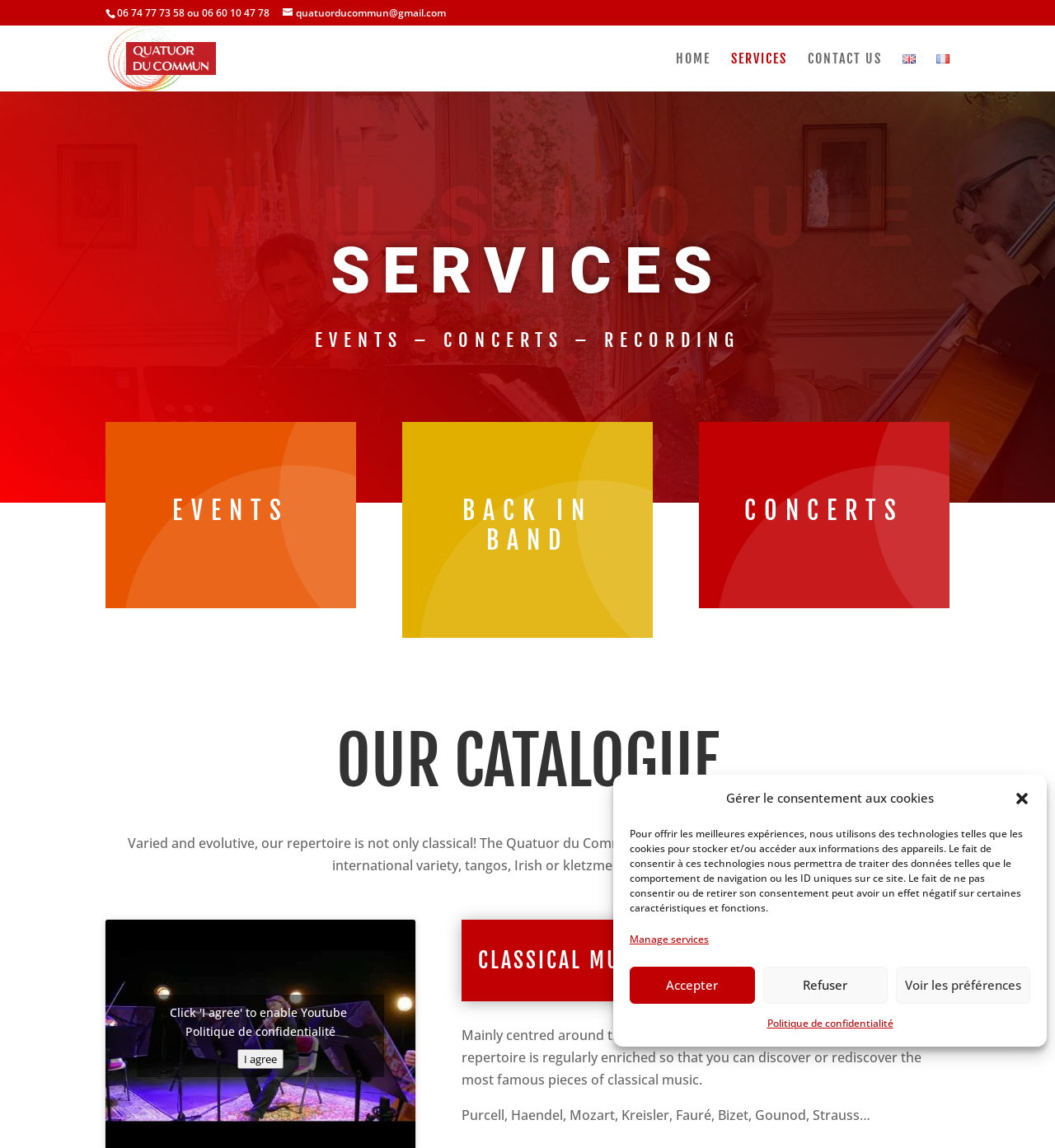Give a concise answer using only one word or phrase for this question:
How many main sections are there on the webpage?

4